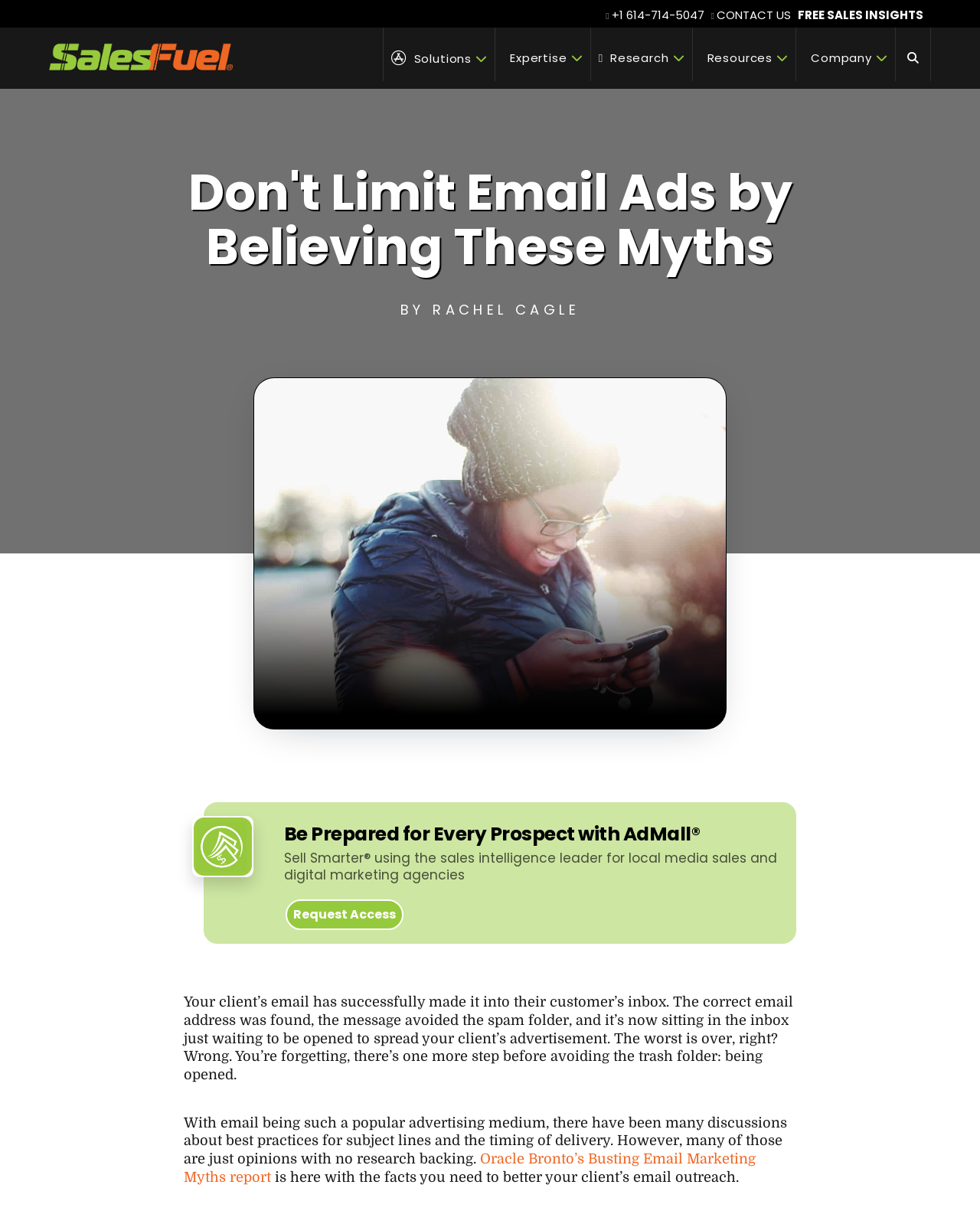Describe all the key features of the webpage in detail.

The webpage is about debunking myths related to email advertising, specifically focusing on subject lines and delivery timing. At the top, there is a navigation bar with several links, including "+1 614-714-5047", "CONTACT US", and "FREE SALES INSIGHTS". Below this, there is a logo of "SalesFuel" with an image and a link to the company's main page.

On the left side, there is a menu with links to different sections, including "Solutions", "Expertise", "Research", "Resources", "Company", and an empty link. The main content of the page is divided into several sections. The first section has a heading "Don't Limit Email Ads by Believing These Myths" and a subheading "BY RACHEL CAGLE". Below this, there is a large image that takes up most of the width of the page.

The next section discusses the importance of email advertising, stating that even after an email has successfully landed in a customer's inbox, it's not guaranteed to be opened. The text explains that many discussions about best practices for subject lines and delivery timing are based on opinions rather than research. 

On the right side of this section, there is a call-to-action button "Request Access" and a heading "Be Prepared for Every Prospect with AdMall®" with a description of the sales intelligence leader for local media sales and digital marketing agencies. Below this, there is an image of the AdMall mobile app media sales marketing intelligence sales intelligence business intelligence button.

The page also includes a link to "Oracle Bronto’s Busting Email Marketing Myths report" and a statement that SalesFuel is providing facts to improve email outreach.